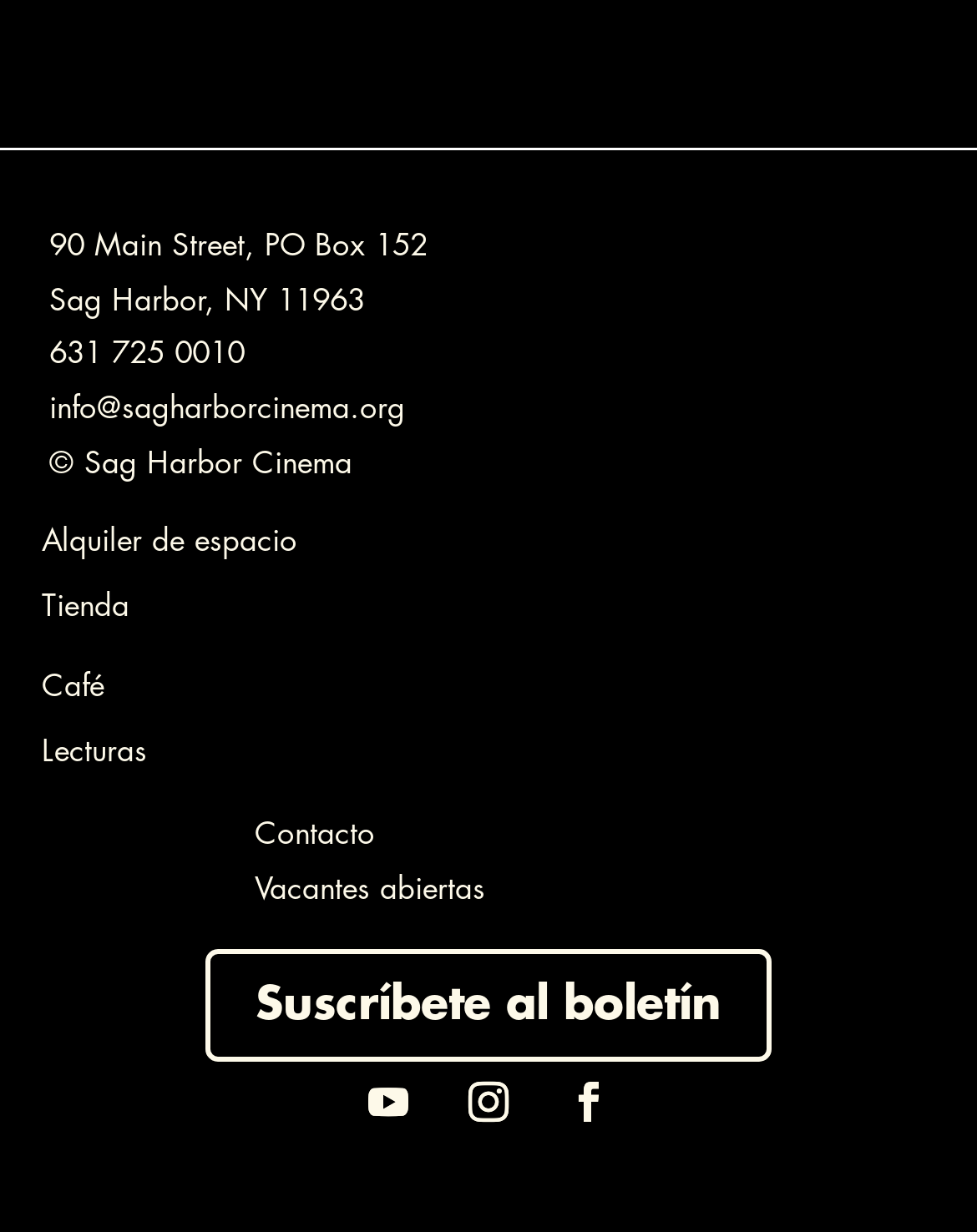Using the provided element description "Vacantes abiertas", determine the bounding box coordinates of the UI element.

[0.26, 0.709, 0.496, 0.734]